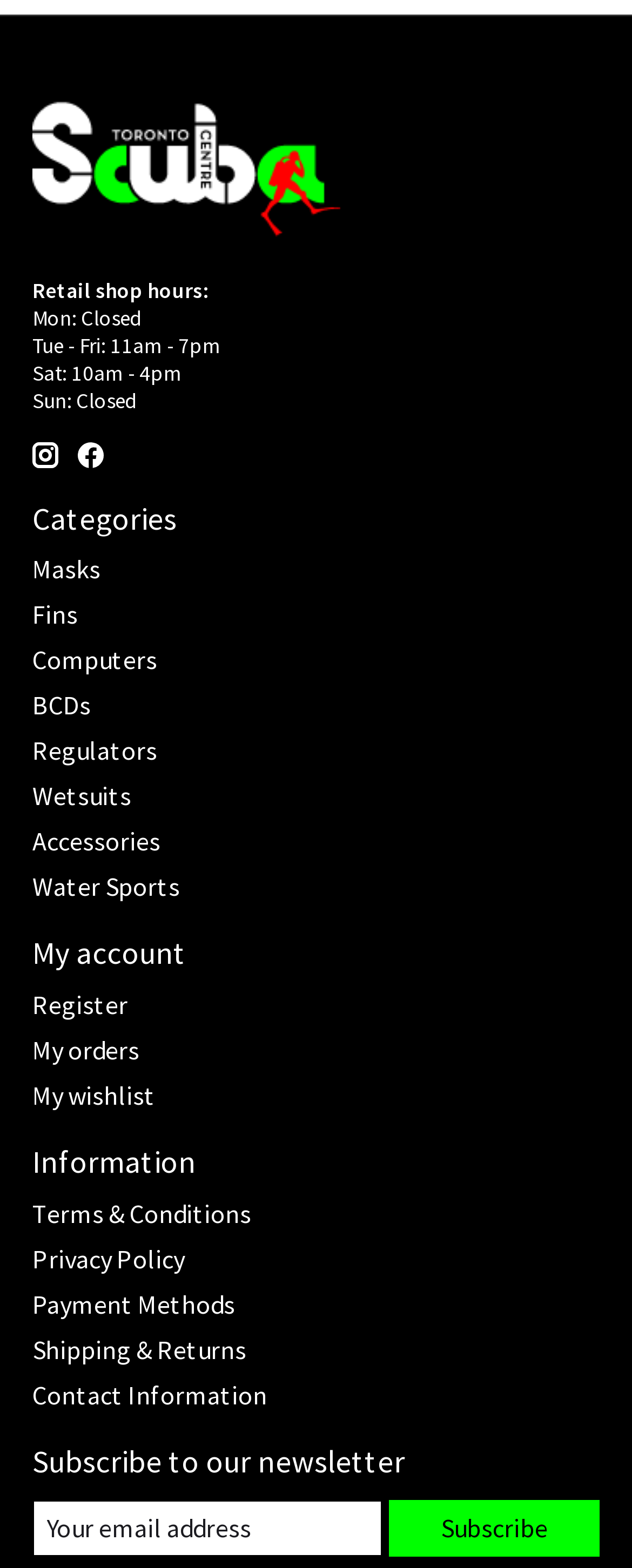Please mark the clickable region by giving the bounding box coordinates needed to complete this instruction: "View Masks category".

[0.051, 0.353, 0.159, 0.373]